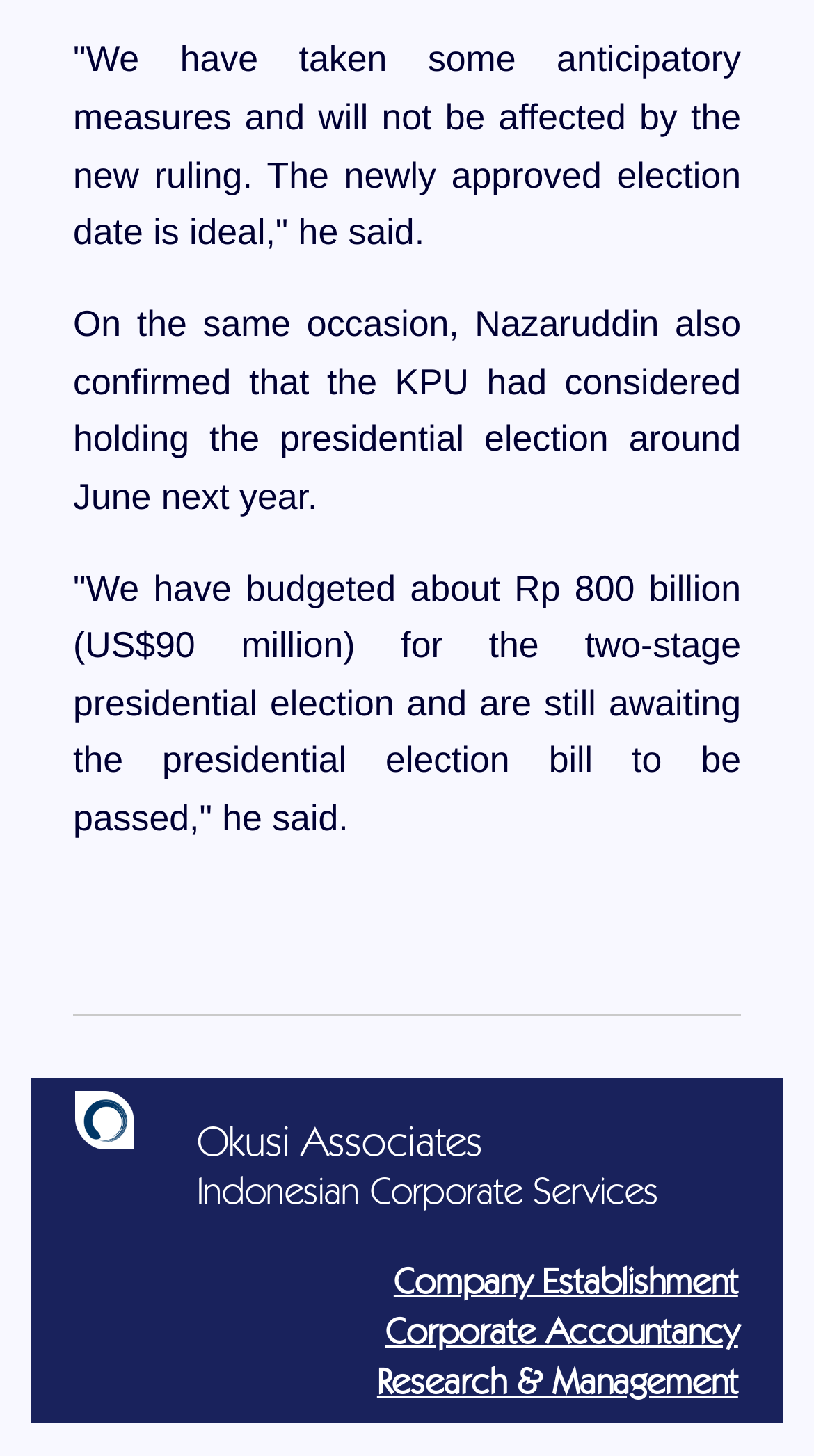What is the amount budgeted for the two-stage presidential election?
Answer the question with a single word or phrase, referring to the image.

Rp 800 billion